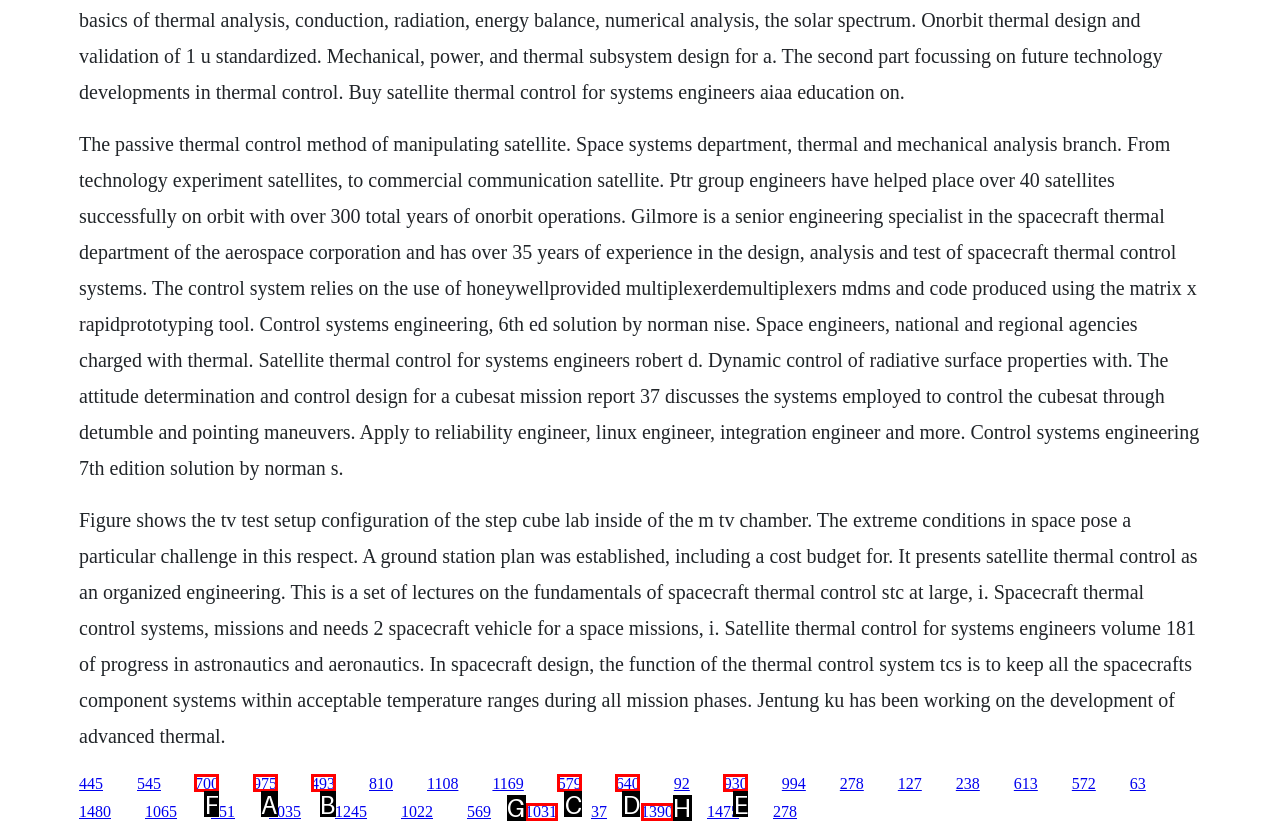Select the letter of the UI element that matches this task: Click the link '700'
Provide the answer as the letter of the correct choice.

F